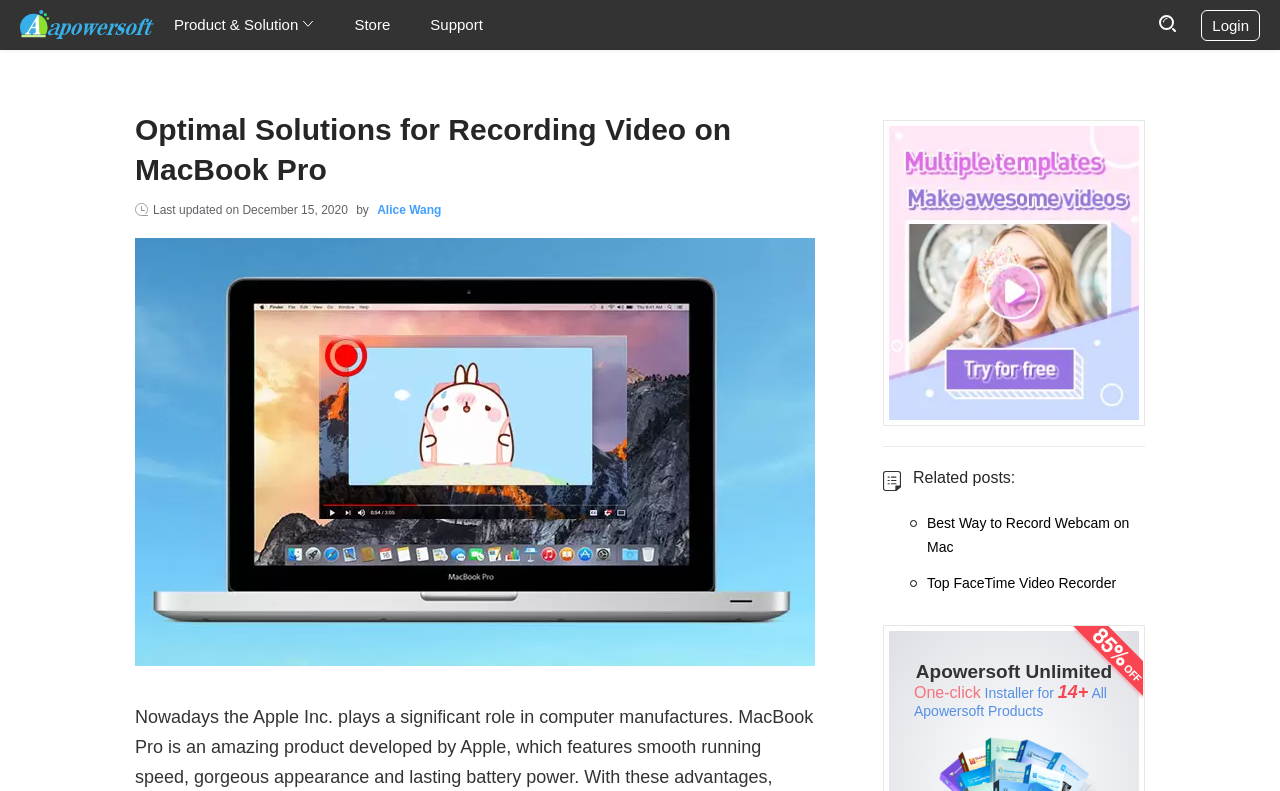What is the product offered by the website?
Could you answer the question with a detailed and thorough explanation?

The product is mentioned at the bottom of the webpage, and it is written as 'Apowersoft Unlimited' with a description of 'One-click Installer for 14+ All Apowersoft Products'.